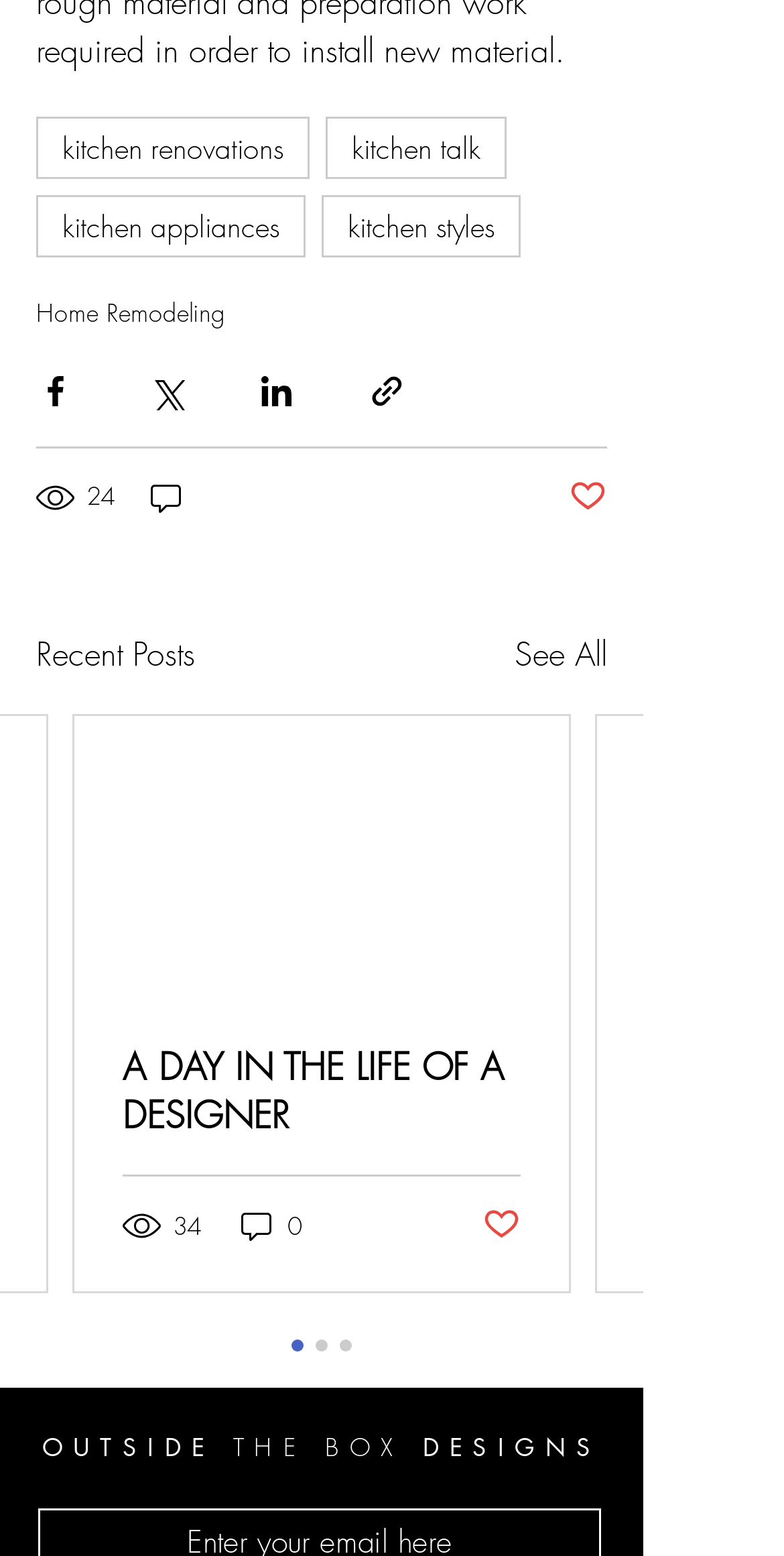Use a single word or phrase to answer the following:
What is the title of the first article?

A DAY IN THE LIFE OF A DESIGNER